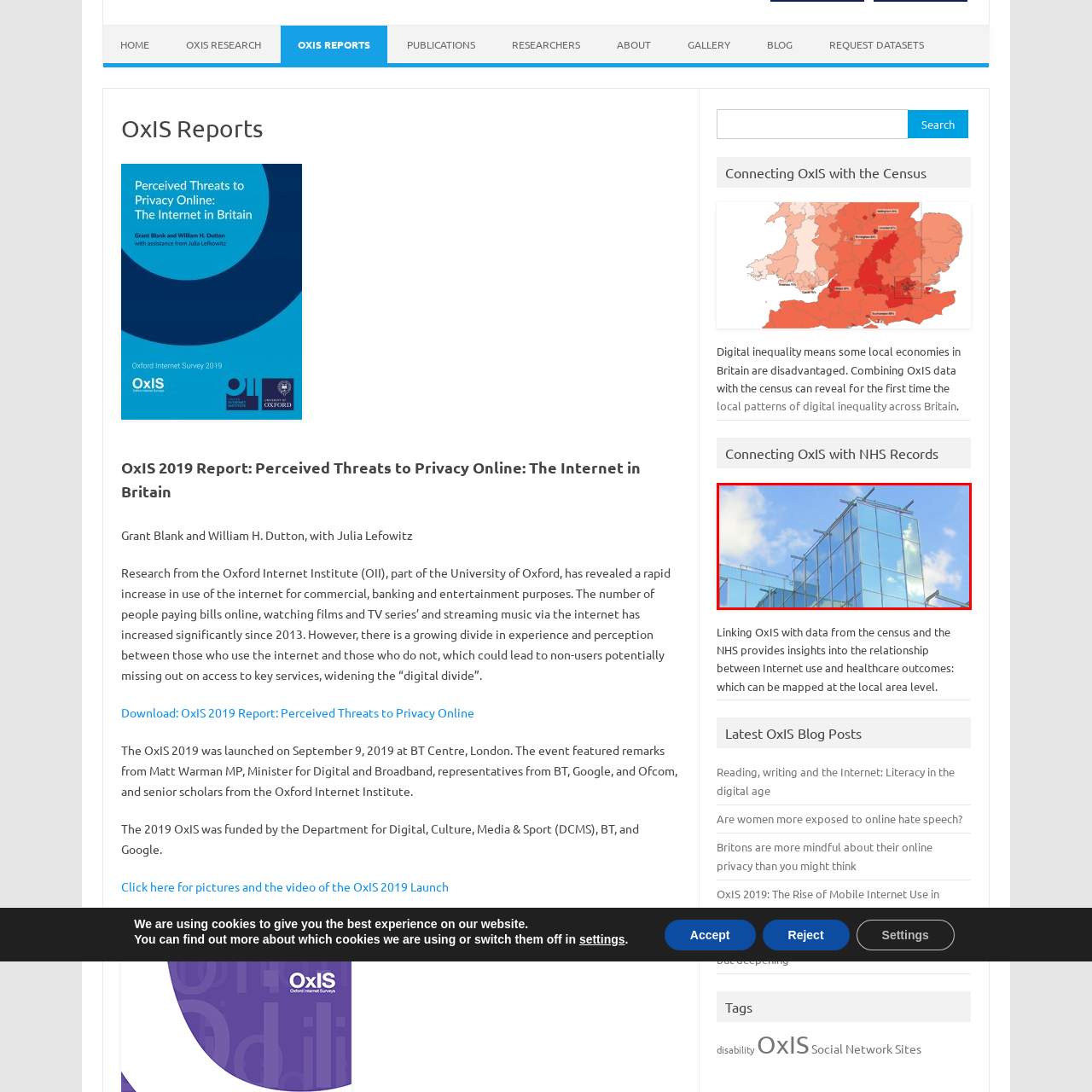Draft a detailed caption for the image located inside the red outline.

The image showcases the upper section of a modern glass building, highlighting its sleek architectural design. The reflective glass panels capture the surrounding sky, creating a visually striking effect. Several metallic structural elements protrude from the roofline, adding a contemporary touch to the overall aesthetic. The clear blue sky, adorned with fluffy clouds, enhances the sense of openness and lightness associated with this urban architecture. This image likely represents a symbol of innovation and sophistication, resonating with the themes of connectivity and progress.